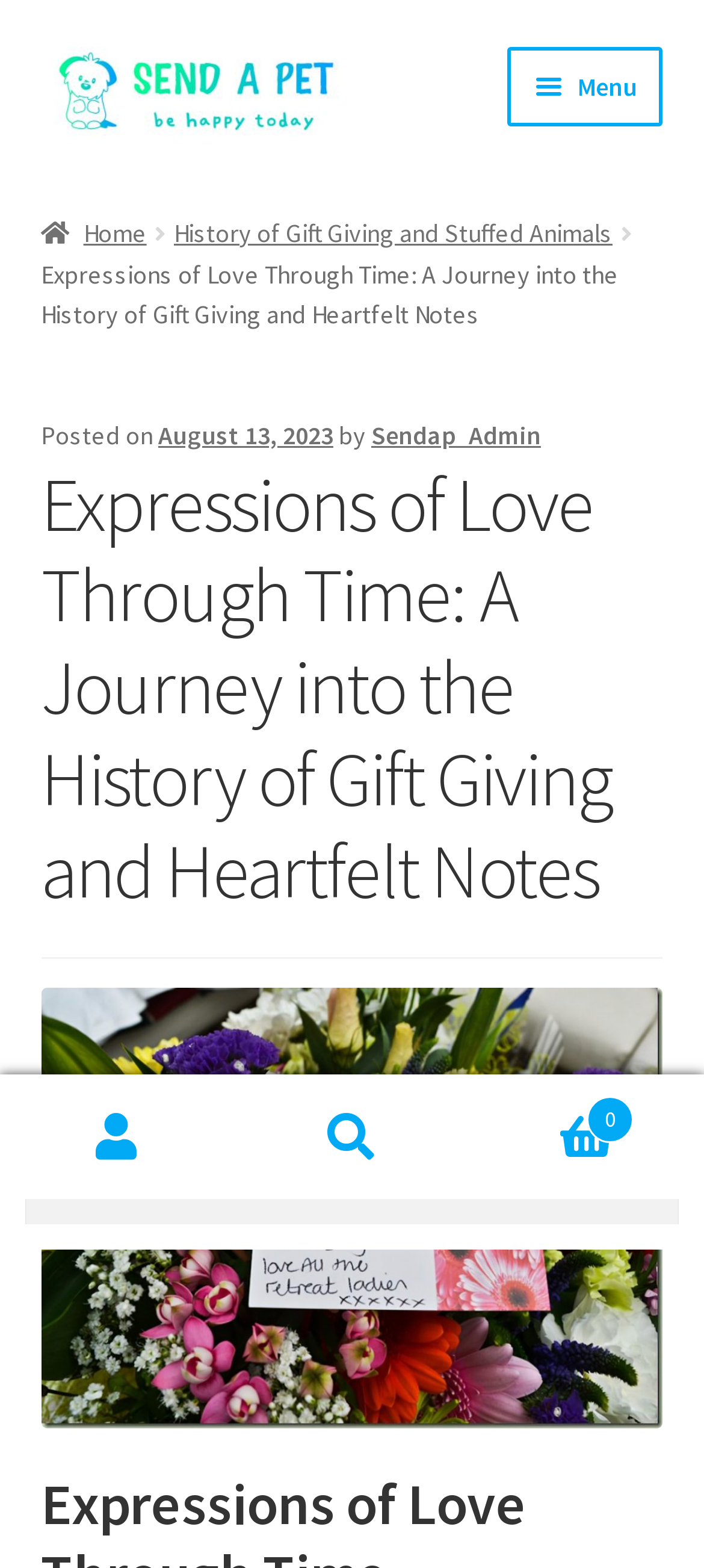Please find and provide the title of the webpage.

Expressions of Love Through Time: A Journey into the History of Gift Giving and Heartfelt Notes